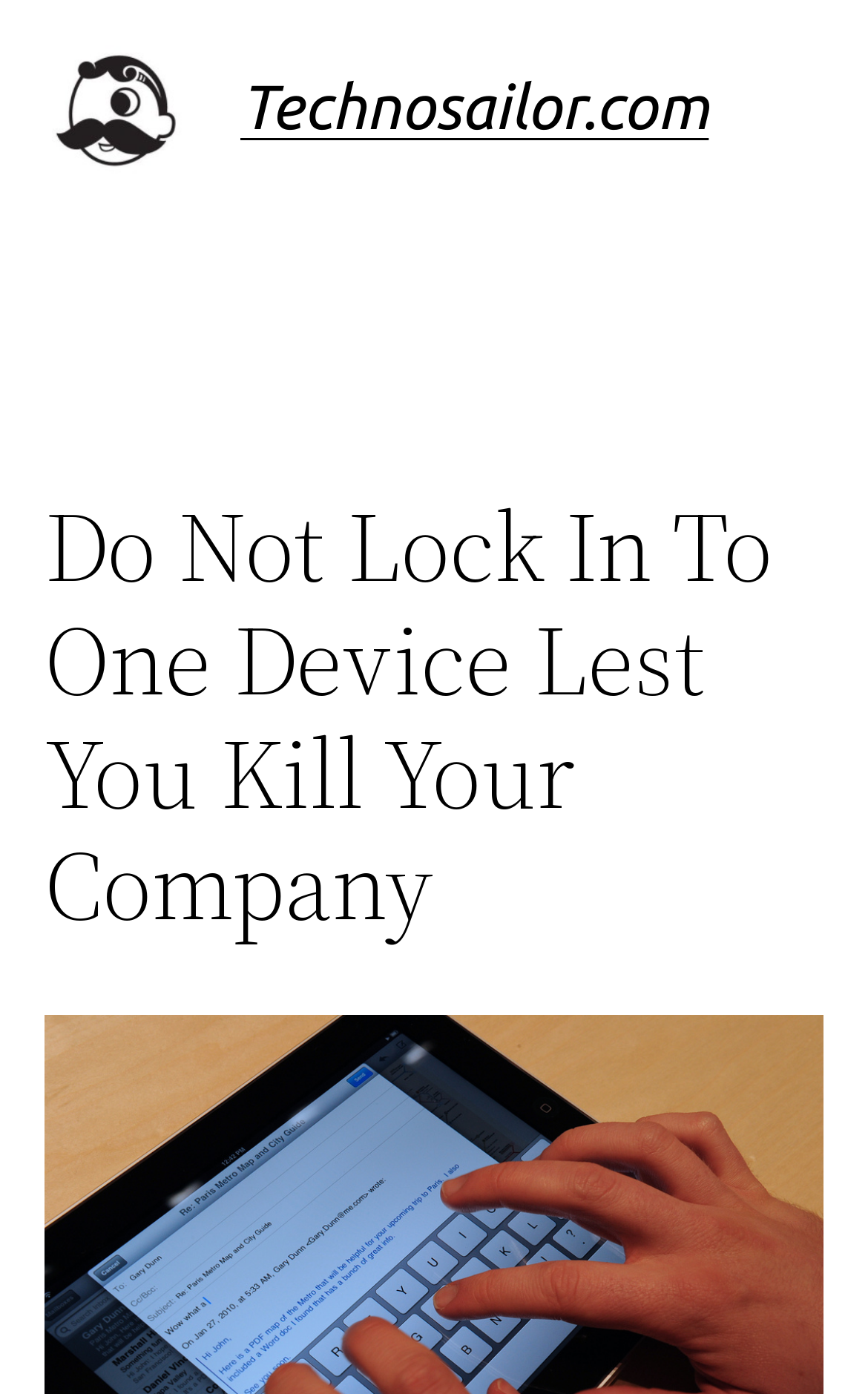How many headings are present on the webpage?
Refer to the image and provide a concise answer in one word or phrase.

2